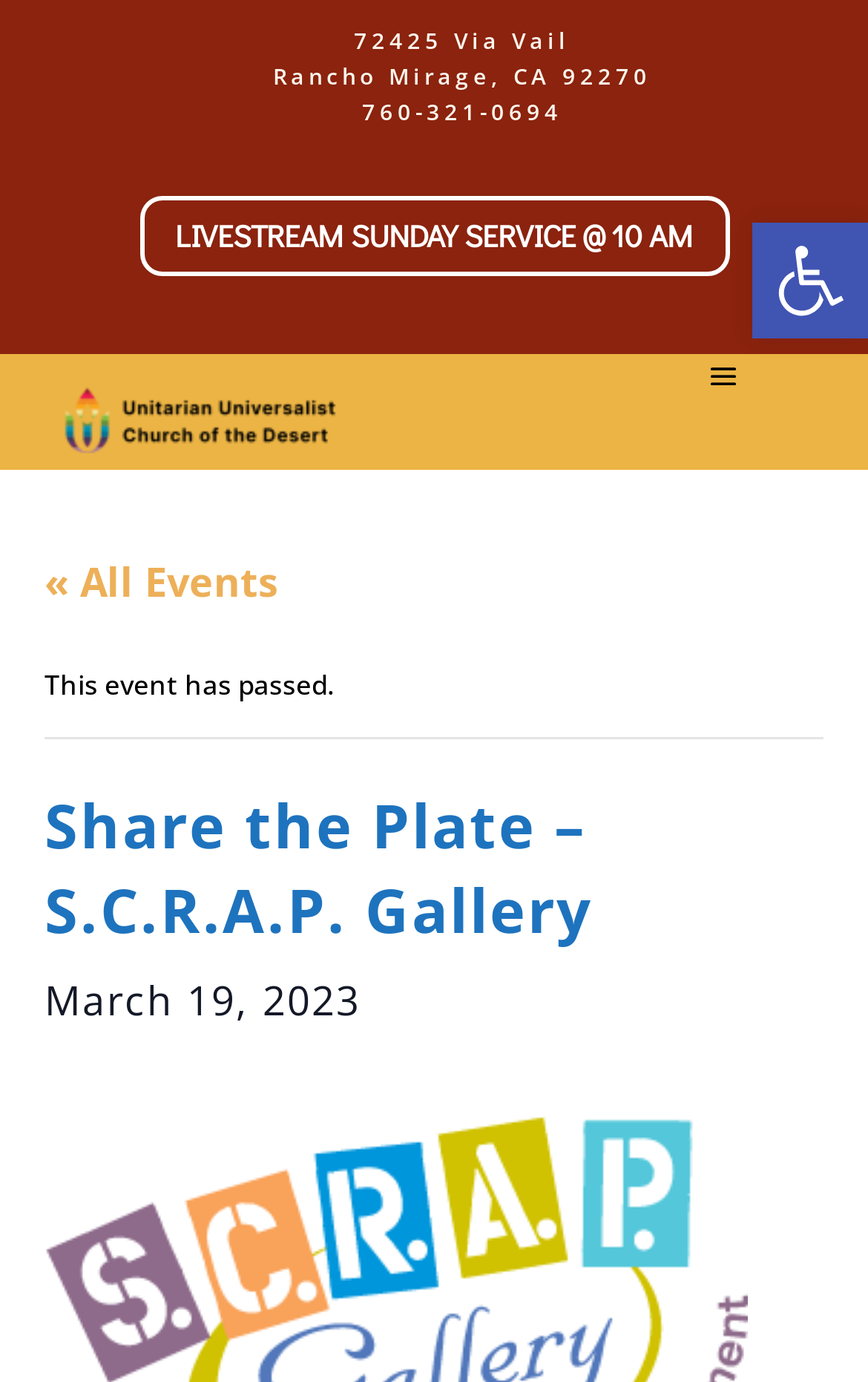Provide a comprehensive description of the webpage.

The webpage appears to be an event page for "Share the Plate - S.C.R.A.P. Gallery" at UUCOD. At the top right corner, there is a link to "Open toolbar Accessibility Tools" accompanied by an image with the same description. 

Below the top section, the page displays the address "72425 Via Vail, Rancho Mirage, CA 92270" and a phone number "760-321-0694" in the middle of the page. 

On the left side, there are three links: "LIVESTREAM SUNDAY SERVICE @ 10 AM", an empty link with an image, and "« All Events". The empty link with an image is positioned above the "LIVESTREAM SUNDAY SERVICE @ 10 AM" link. 

Further down, there is a notification stating "This event has passed." Below this notification, the page has two headings: "Share the Plate – S.C.R.A.P. Gallery" and "March 19, 2023", which are positioned at the top and bottom, respectively.